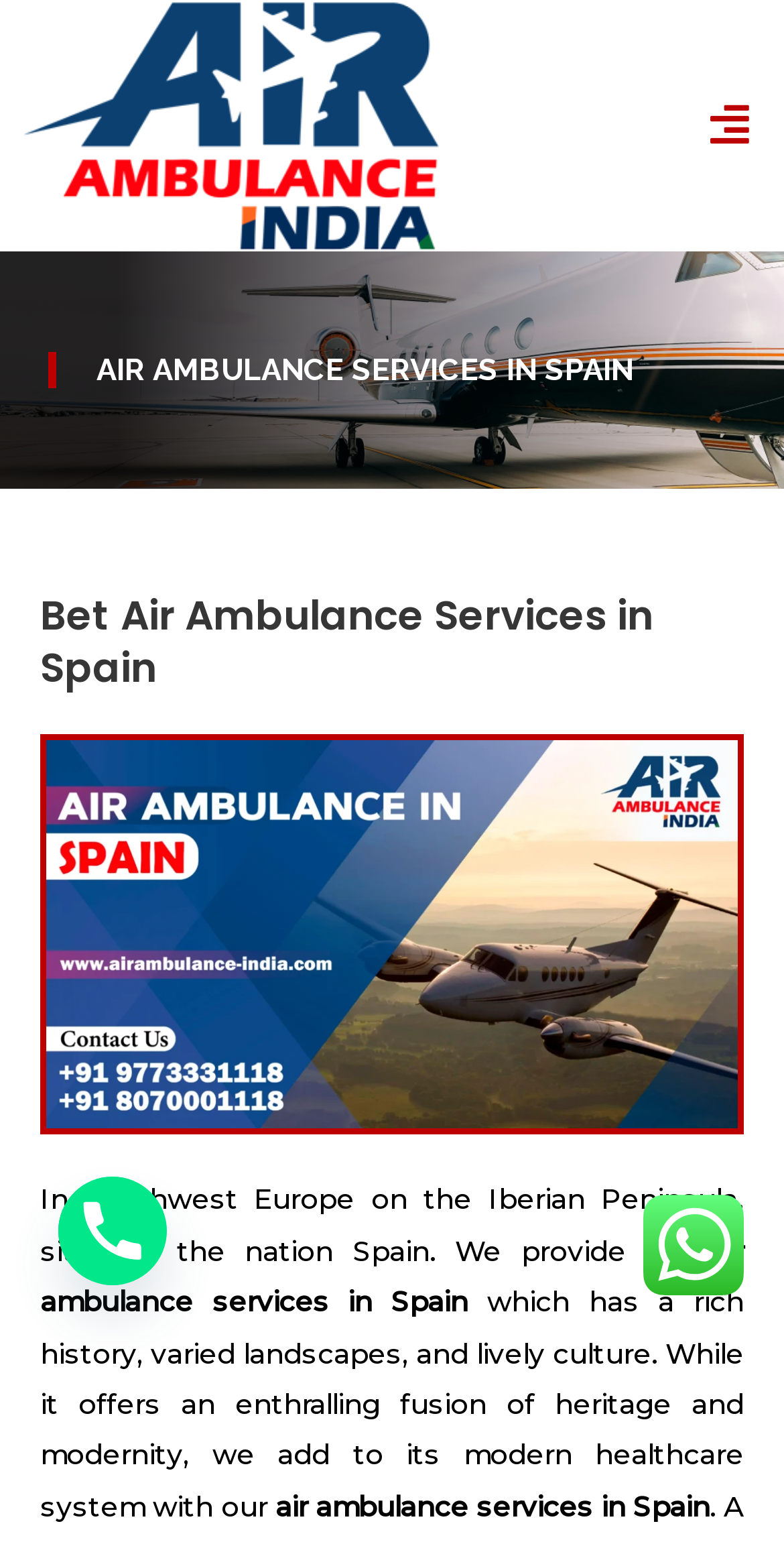What is the mode of transportation provided by the service?
Provide an in-depth and detailed explanation in response to the question.

The webpage title 'Air ambulance services in Spain' and the image description 'air ambulance services in Spain' suggest that the mode of transportation provided by the service is air.